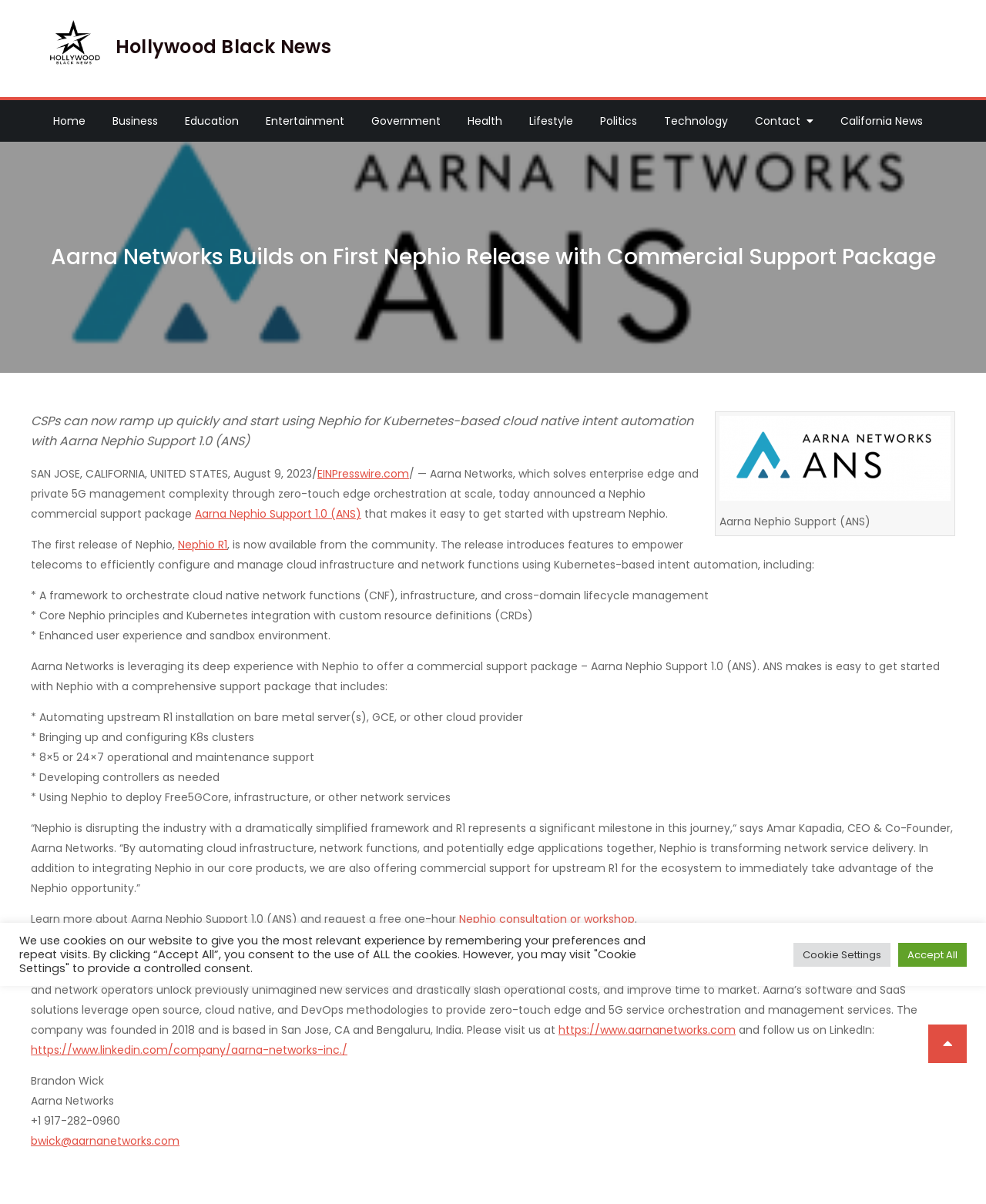What is the contact email of Brandon Wick?
Please answer the question with a single word or phrase, referencing the image.

bwick@aarnanetworks.com